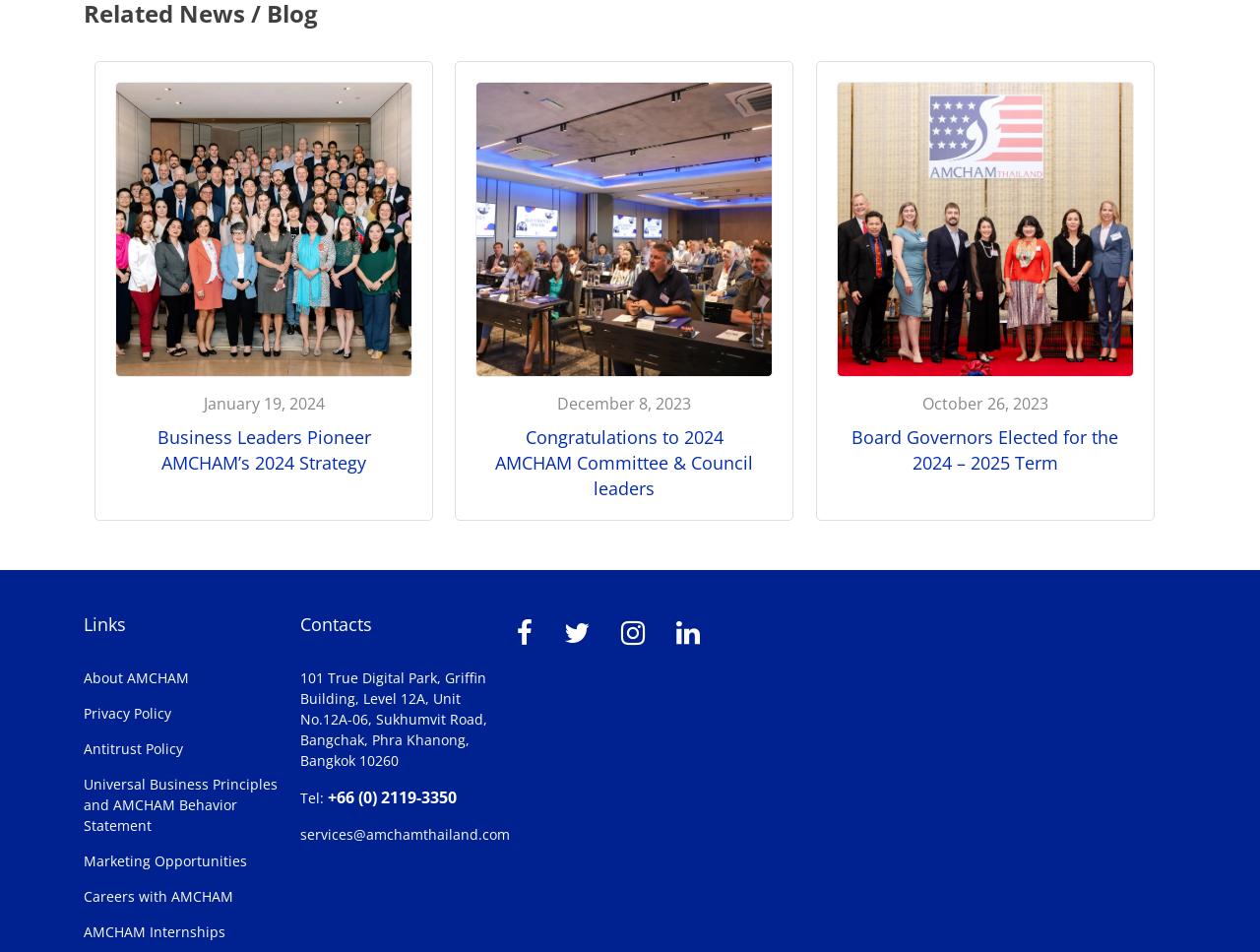Please identify the bounding box coordinates of the element that needs to be clicked to perform the following instruction: "Learn how to work with the coursework writing service".

None